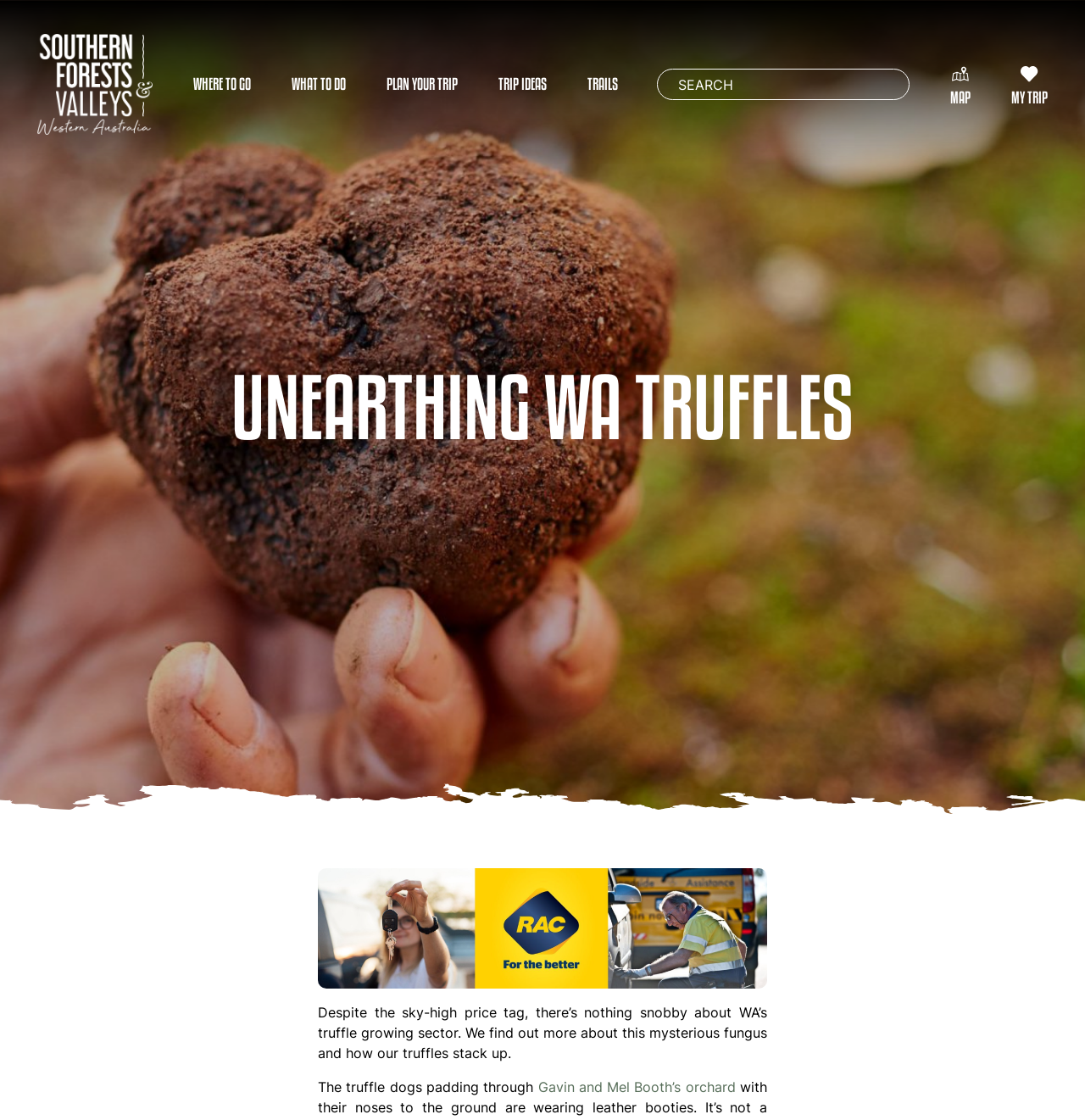What type of content is available on the website?
Based on the visual content, answer with a single word or a brief phrase.

Travel information